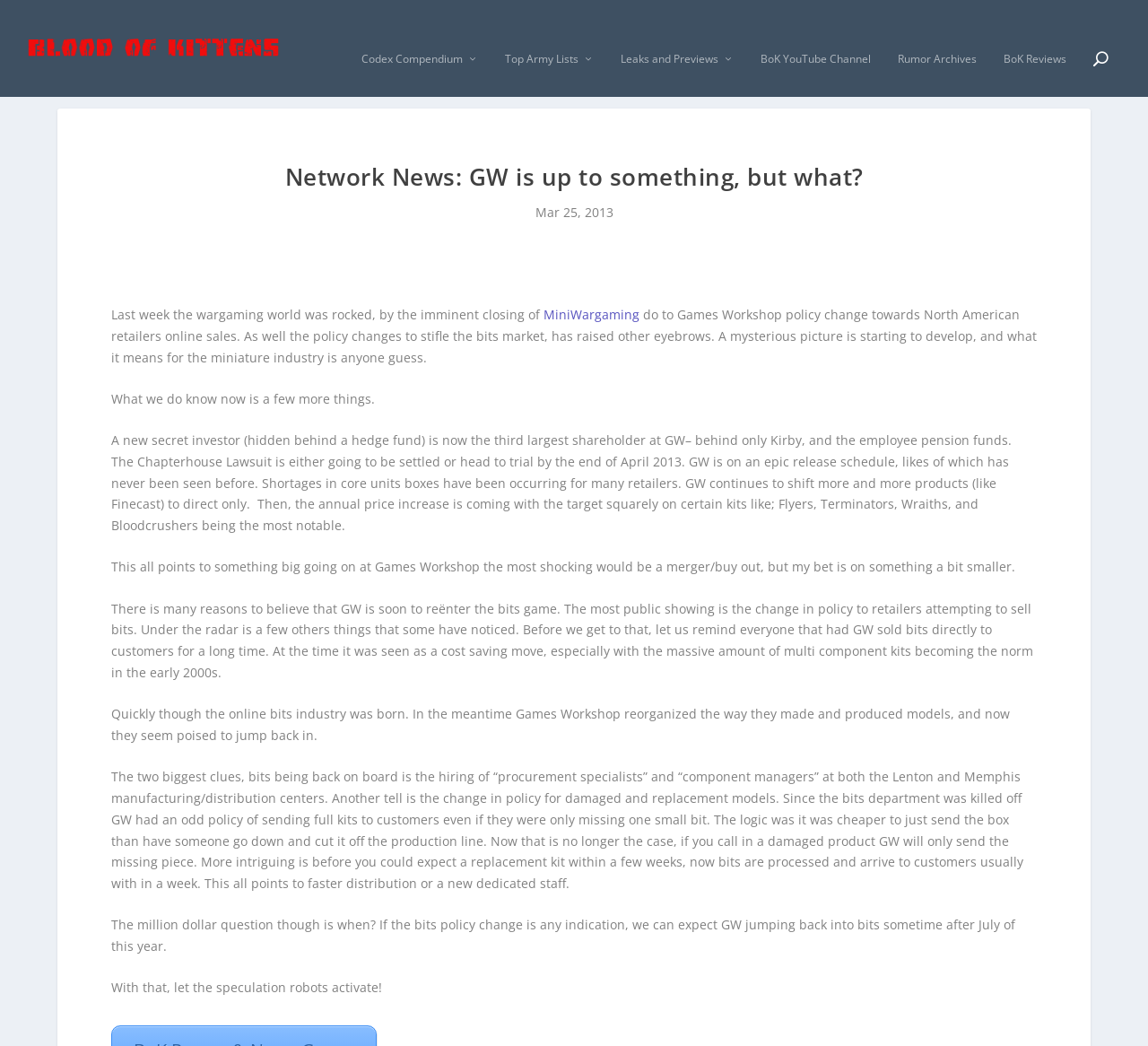Respond to the following question with a brief word or phrase:
What is the name of the network?

The Blood of Kittens Network